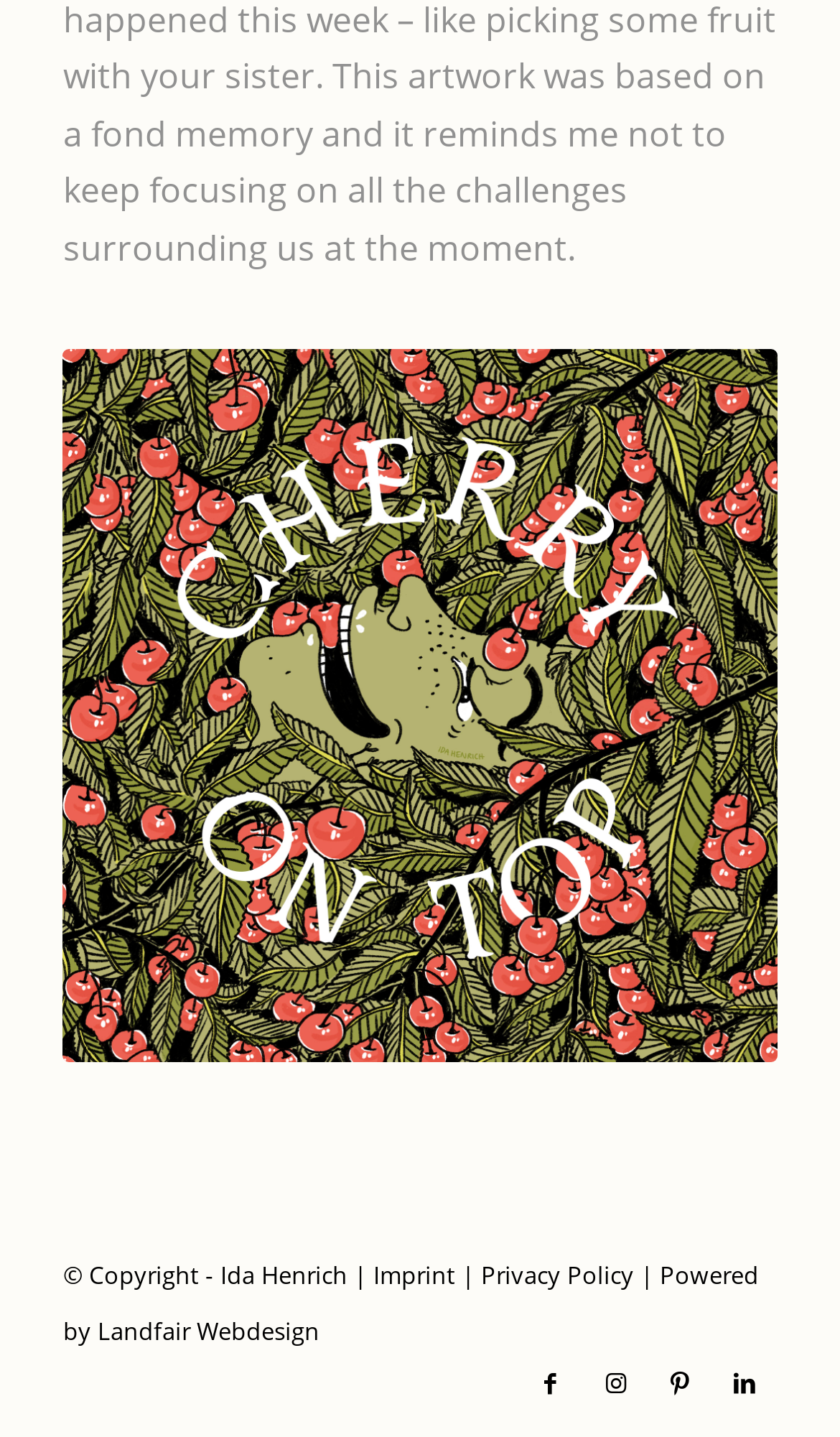How many links are there in the footer section?
Give a detailed explanation using the information visible in the image.

In the footer section of the webpage, there are five links: Imprint, Privacy Policy, Landfair Webdesign, and two social media links (Facebook and Instagram). These links are placed side by side at the bottom of the webpage.